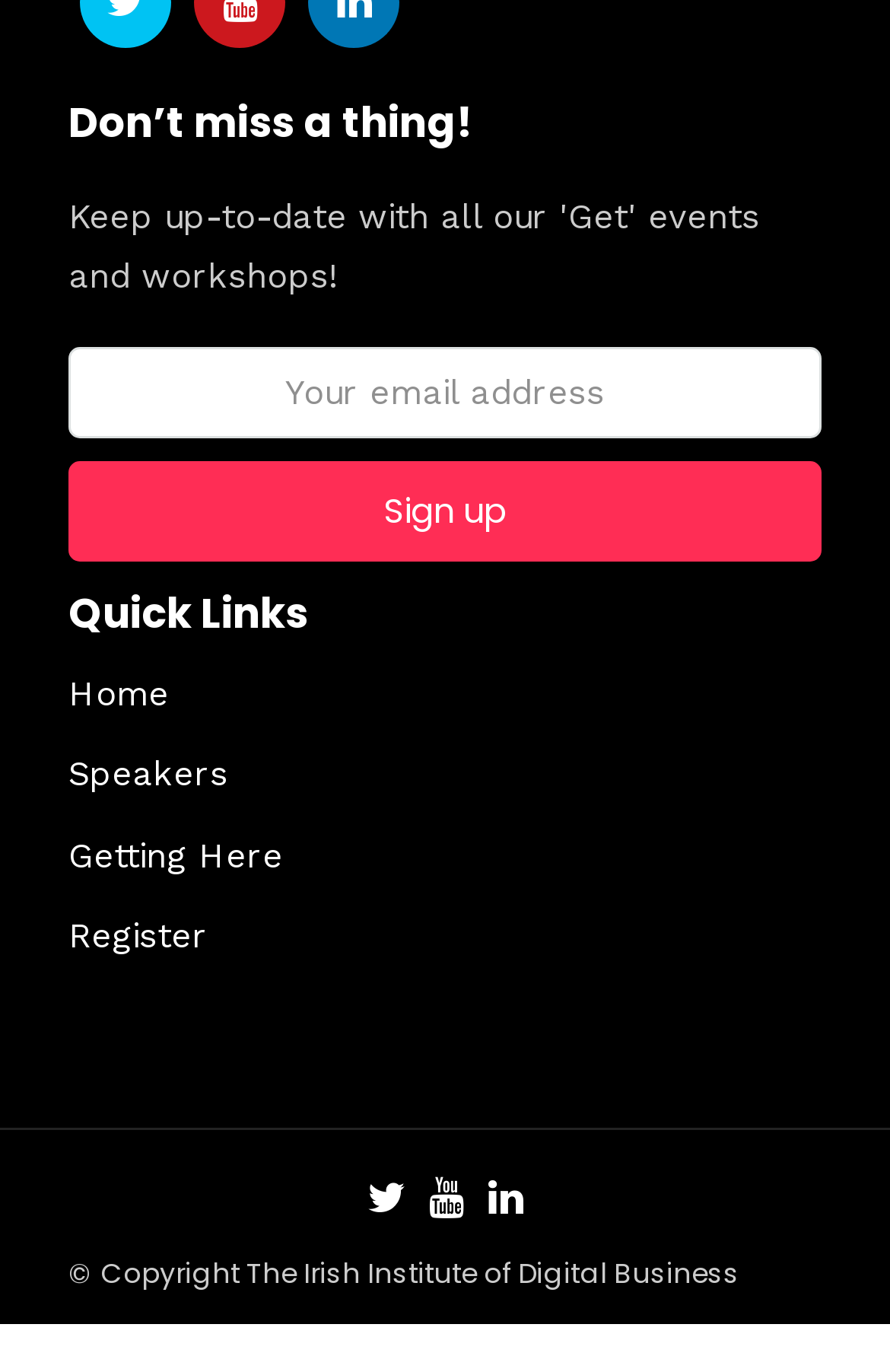Answer the question in one word or a short phrase:
How many links are under 'Quick Links'?

4